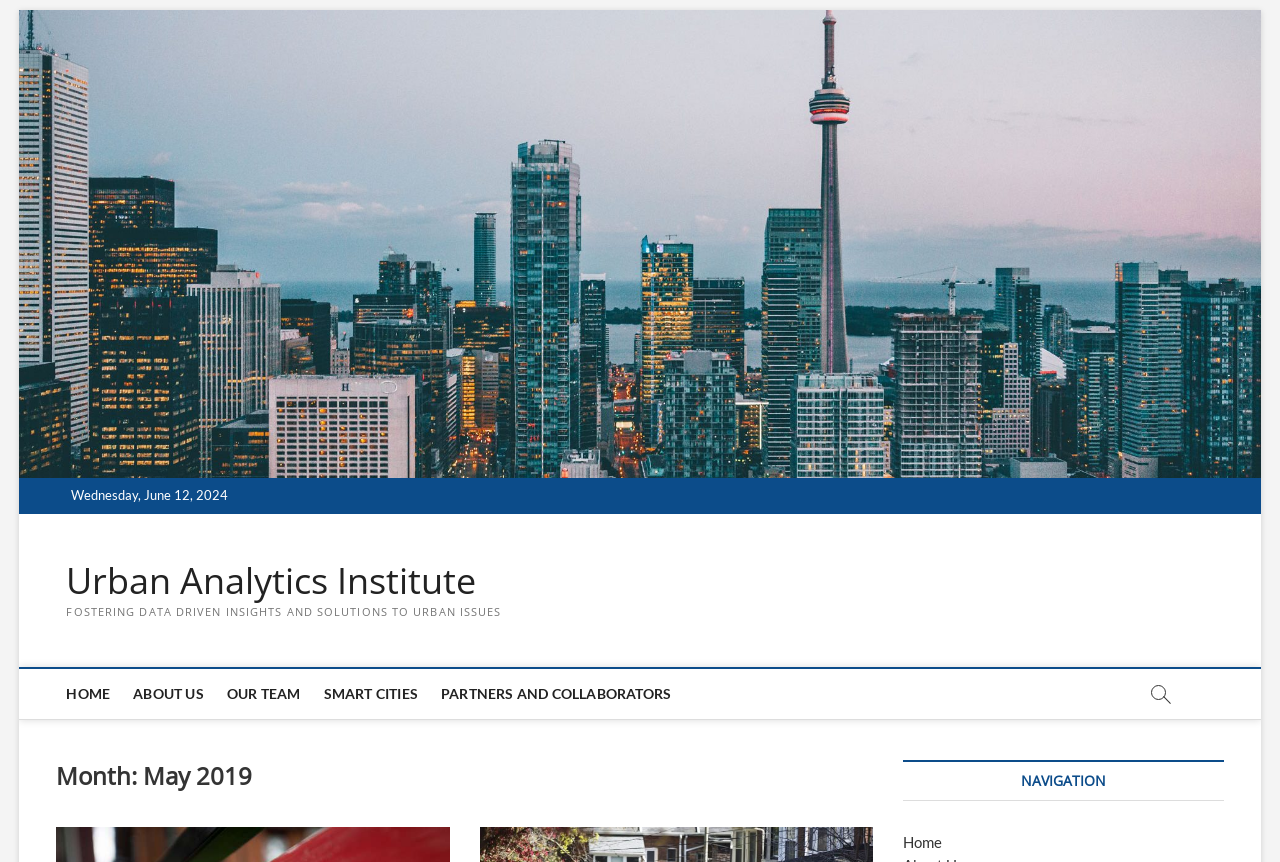Pinpoint the bounding box coordinates of the area that must be clicked to complete this instruction: "click Urban Analytics Institute logo".

[0.015, 0.012, 0.985, 0.555]